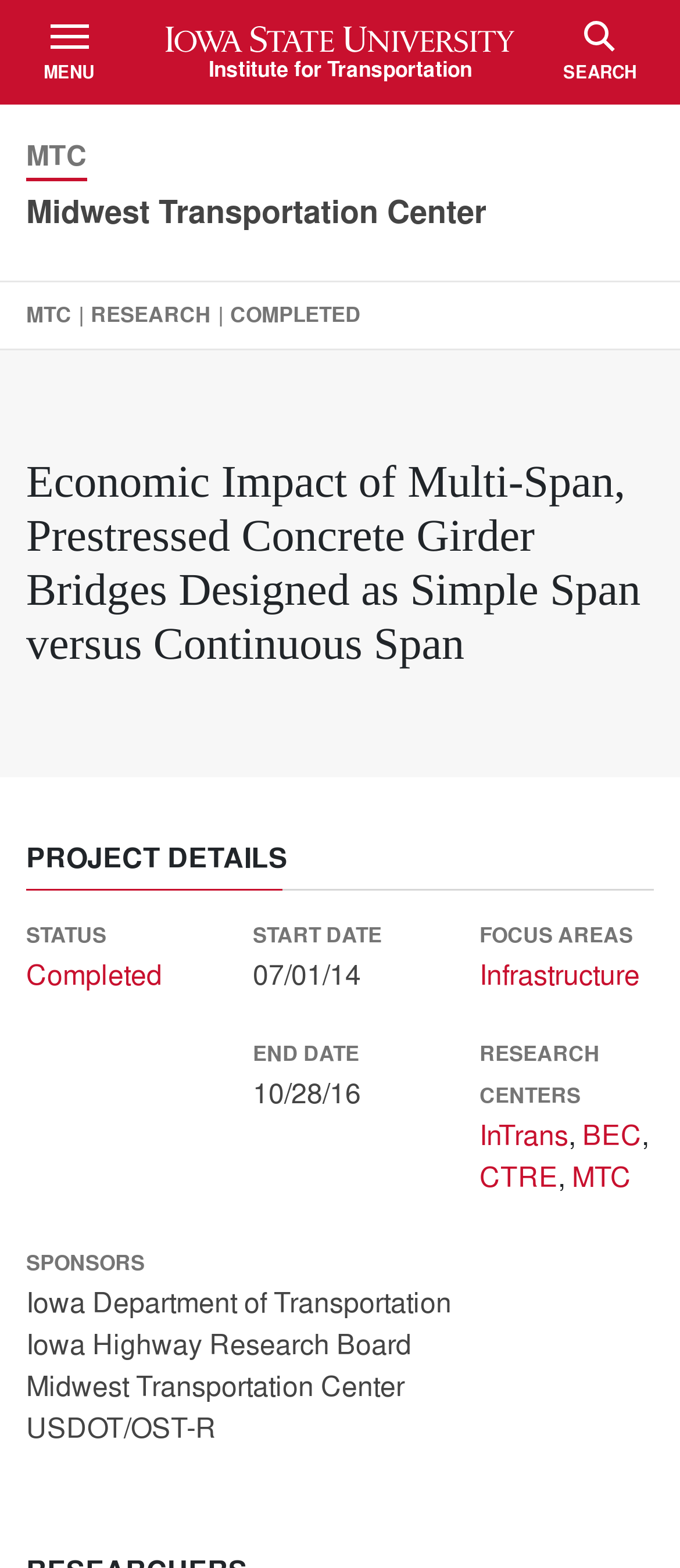Identify the bounding box coordinates for the element you need to click to achieve the following task: "Click the SEARCH TOGGLE button". The coordinates must be four float values ranging from 0 to 1, formatted as [left, top, right, bottom].

[0.803, 0.0, 0.962, 0.067]